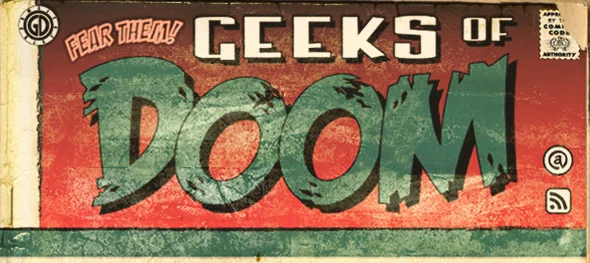Please answer the following question using a single word or phrase: 
What symbols are used to represent social media engagement?

@ and a feed icon